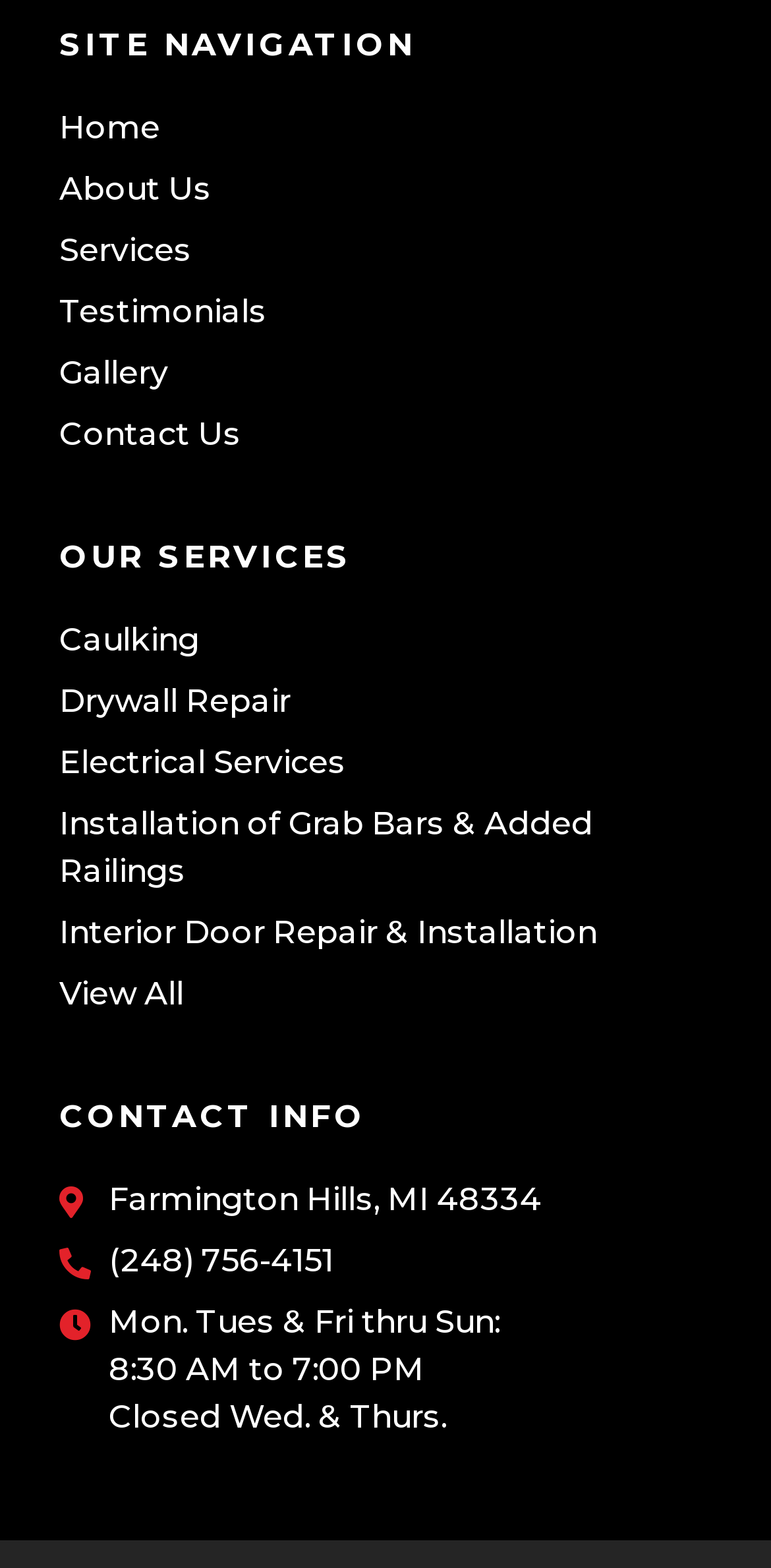How many services are listed?
Refer to the screenshot and answer in one word or phrase.

8